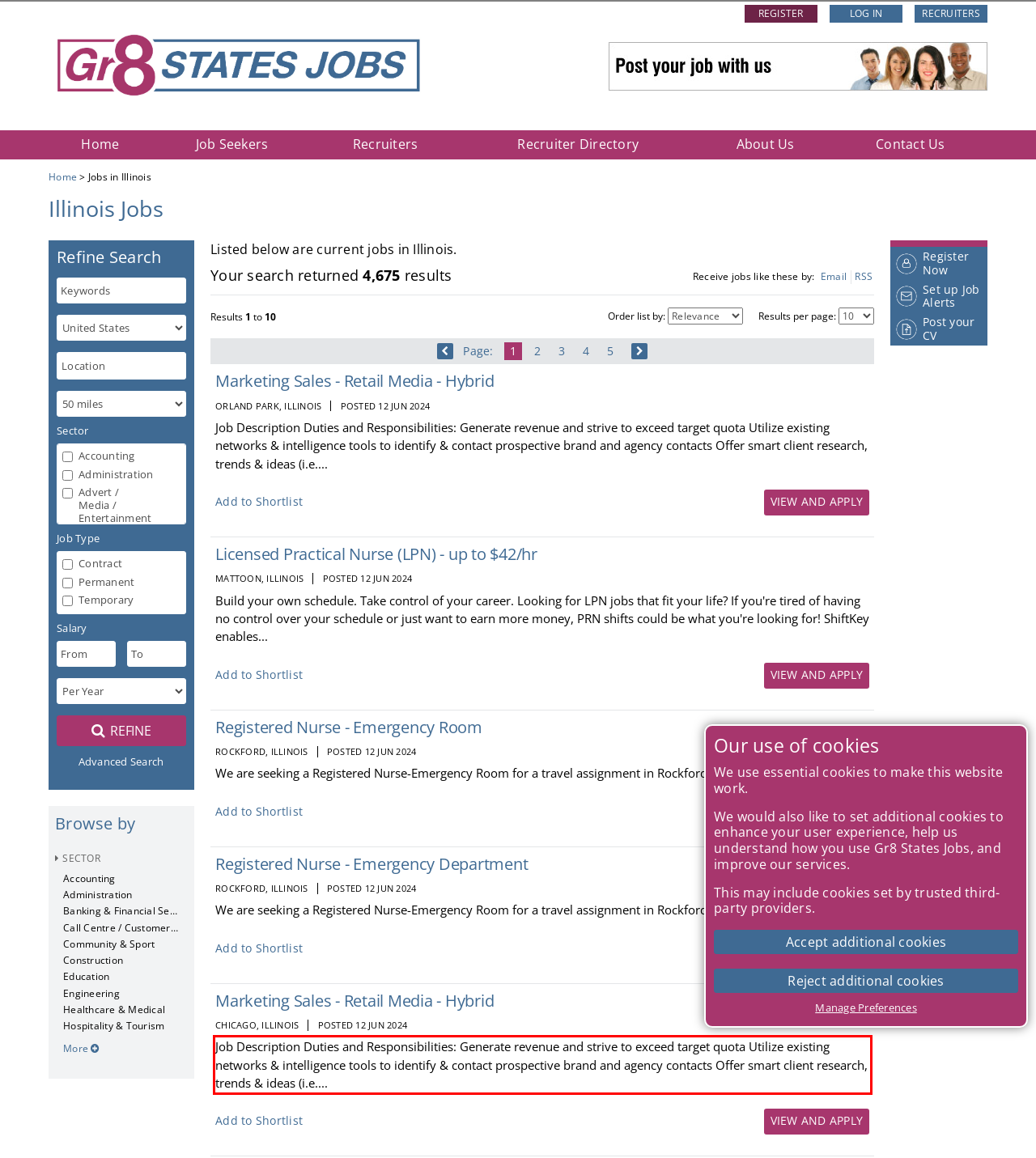Observe the screenshot of the webpage that includes a red rectangle bounding box. Conduct OCR on the content inside this red bounding box and generate the text.

Job Description Duties and Responsibilities: Generate revenue and strive to exceed target quota Utilize existing networks & intelligence tools to identify & contact prospective brand and agency contacts Offer smart client research, trends & ideas (i.e....